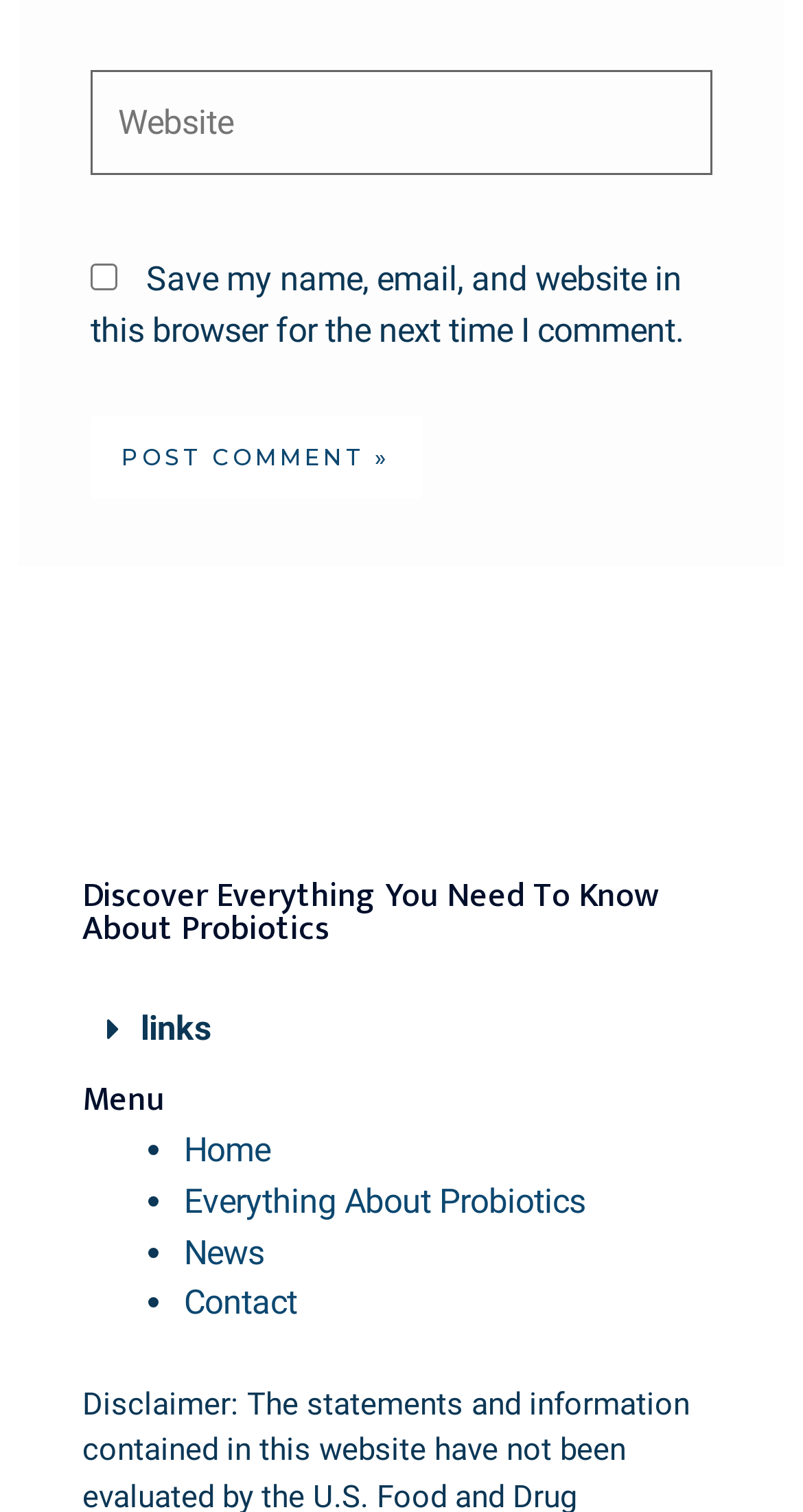Highlight the bounding box coordinates of the region I should click on to meet the following instruction: "Go to links page".

[0.175, 0.667, 0.263, 0.693]